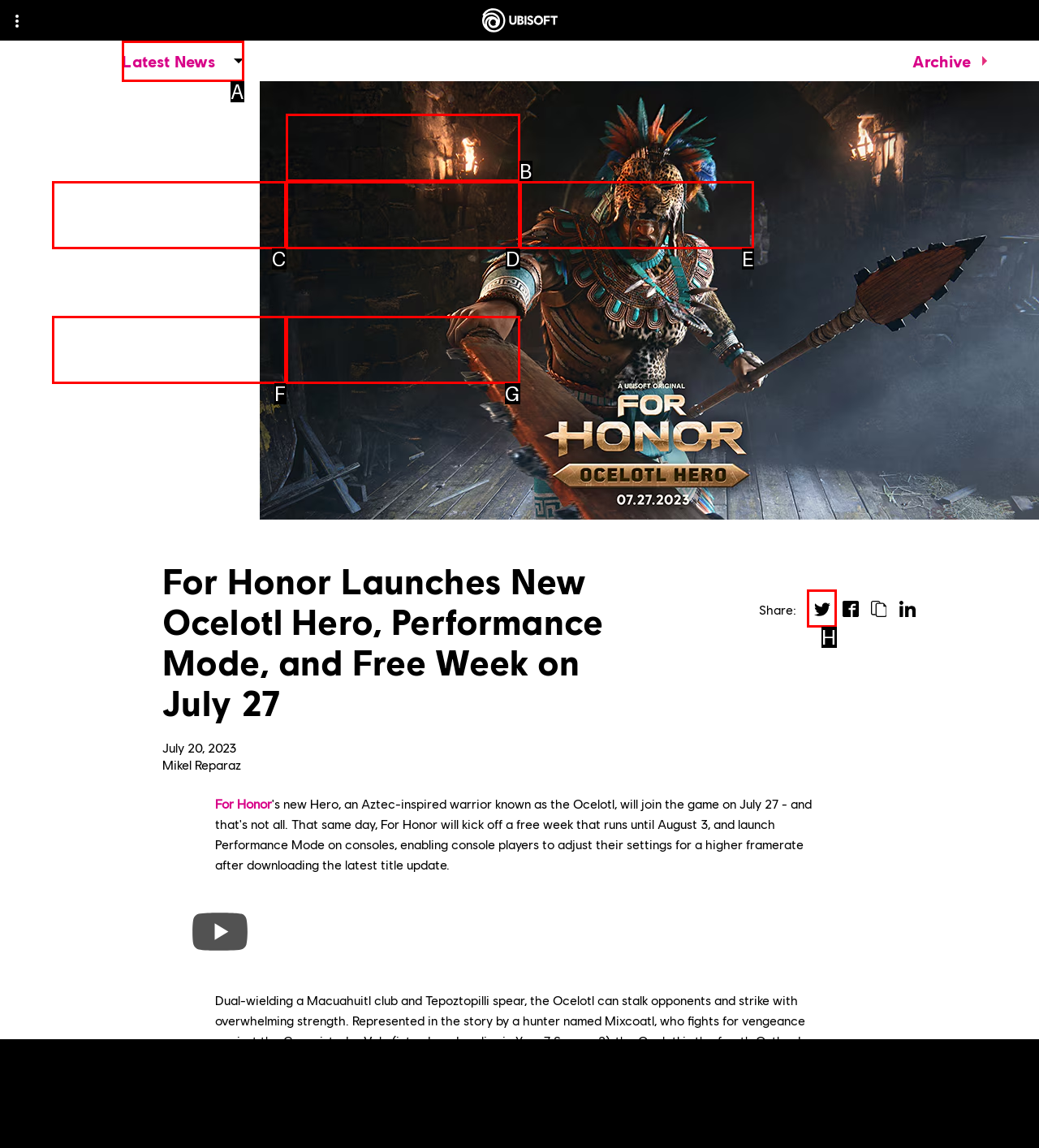Identify the appropriate choice to fulfill this task: Share on Twitter
Respond with the letter corresponding to the correct option.

H